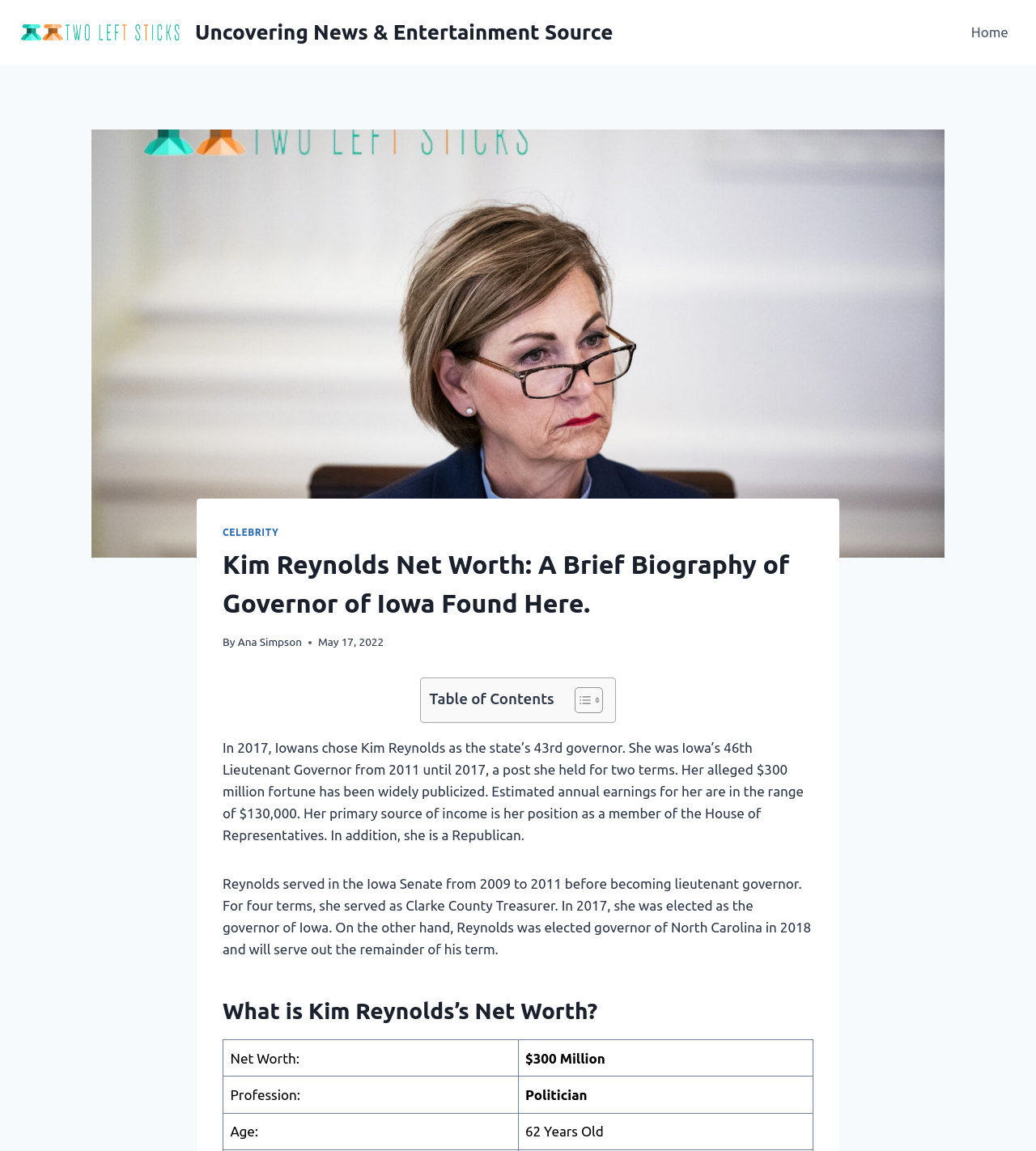Review the image closely and give a comprehensive answer to the question: What was Kim Reynolds's position from 2011 to 2017?

The answer can be found in the paragraph that describes Kim Reynolds's biography, where it mentions that she was Iowa’s 46th Lieutenant Governor from 2011 until 2017.